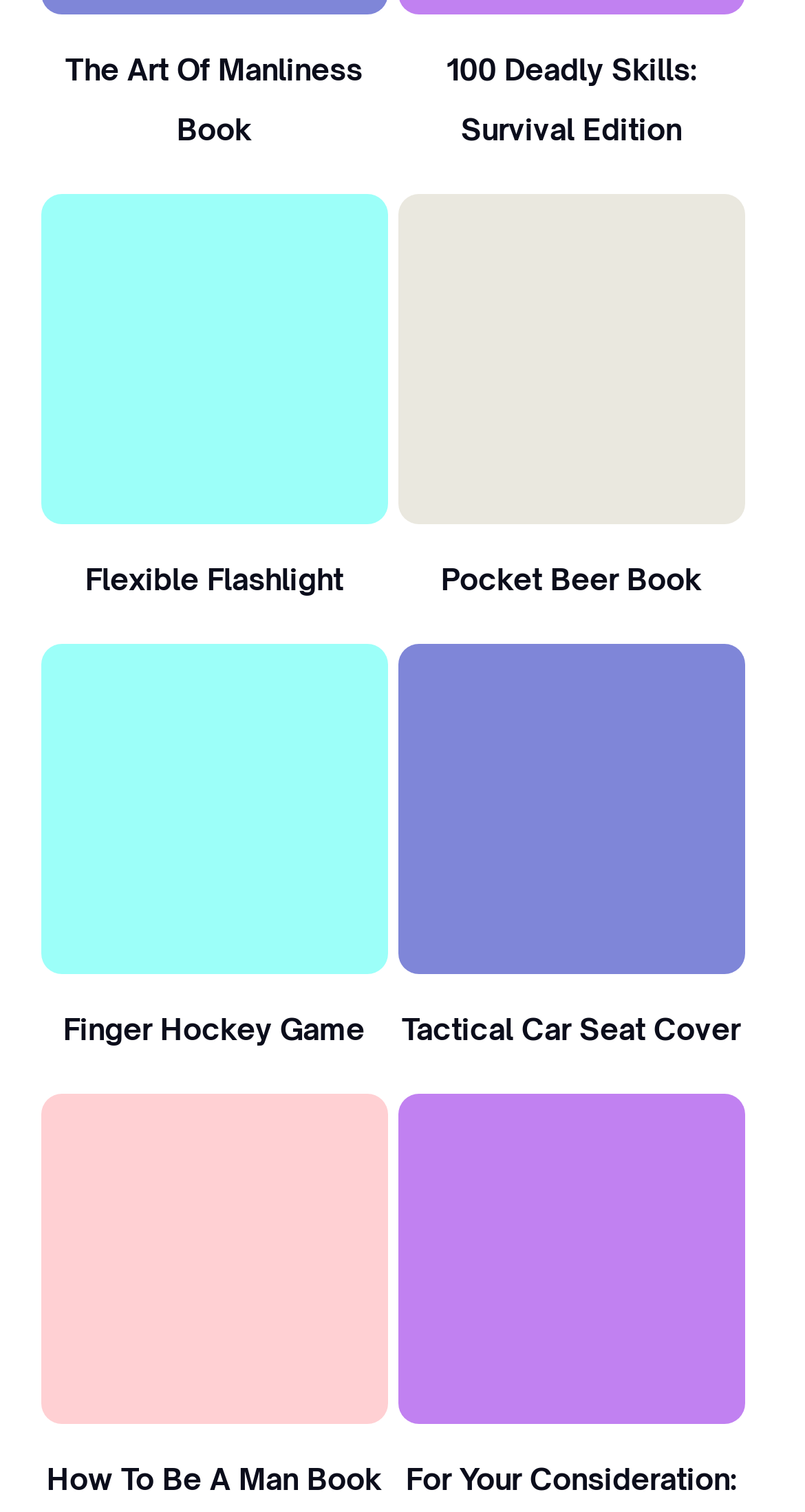Identify the bounding box coordinates of the section to be clicked to complete the task described by the following instruction: "View The Art Of Manliness Book". The coordinates should be four float numbers between 0 and 1, formatted as [left, top, right, bottom].

[0.081, 0.026, 0.451, 0.1]